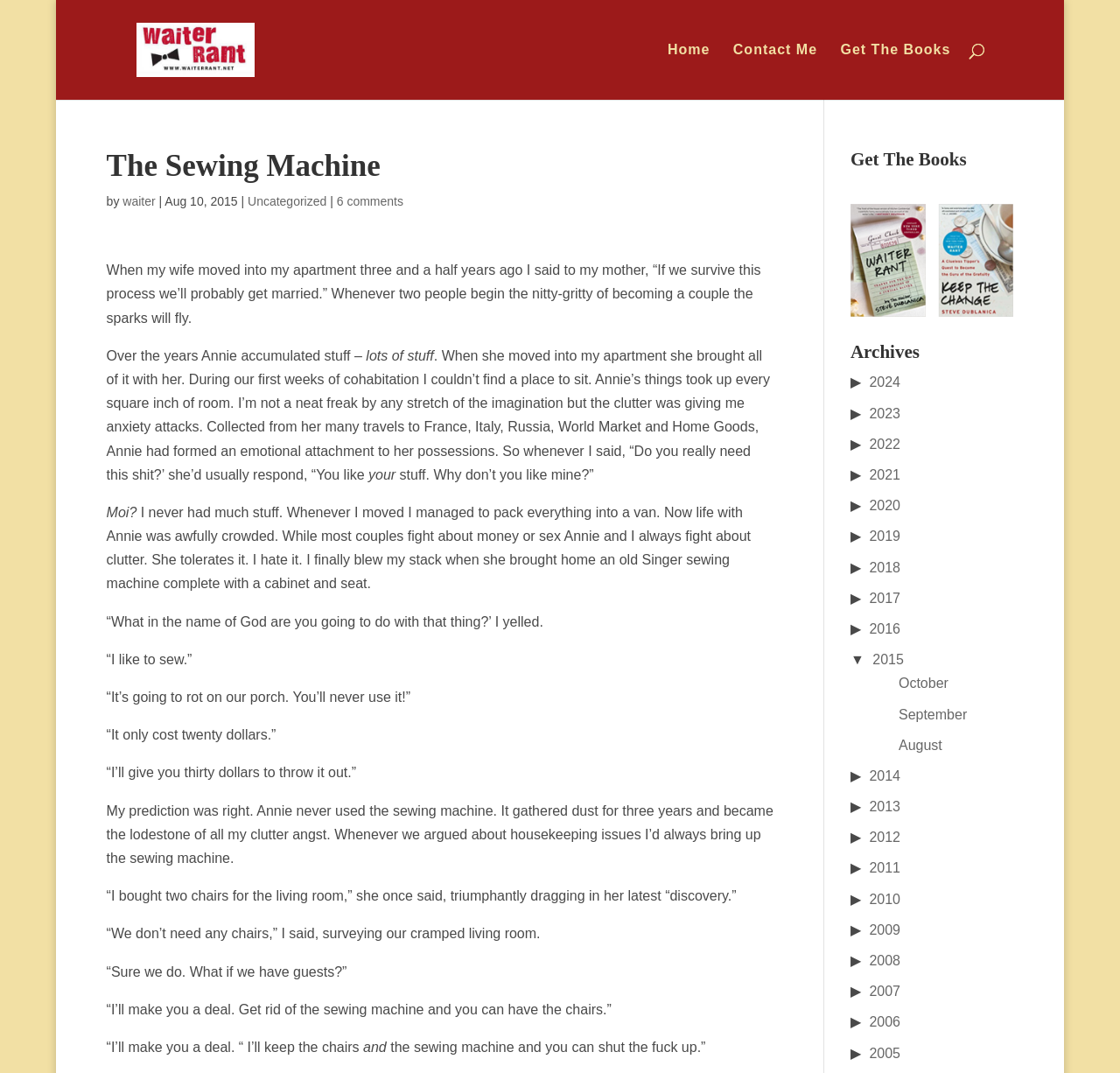Describe all the significant parts and information present on the webpage.

This webpage is a blog post titled "The Sewing Machine" from the blog "Waiter Rant". At the top of the page, there is a header section with a link to the blog's home page, a search bar, and links to "Contact Me" and "Get The Books". Below the header, there is a title section with the post's title, "The Sewing Machine", and the author's name, "waiter". The post's date, "Aug 10, 2015", and category, "Uncategorized", are also displayed.

The main content of the post is a long, narrative text that tells a story about the author's experience with his wife's clutter and their disagreements about it. The text is divided into several paragraphs, each with a few sentences. The story is about how the author's wife brought a lot of stuff into their apartment, including a sewing machine, which became a symbol of their disagreements about clutter.

On the right side of the page, there is a sidebar with several sections. The top section has a heading "Get The Books" and an image. Below that, there is an "Archives" section with a list of years from 2006 to 2024, each with a checkbox and a link. The years are listed in reverse chronological order, with the most recent years at the top.

Overall, the webpage has a simple and clean design, with a focus on the main content of the blog post. The text is easy to read, and the sidebar provides additional information and navigation options.